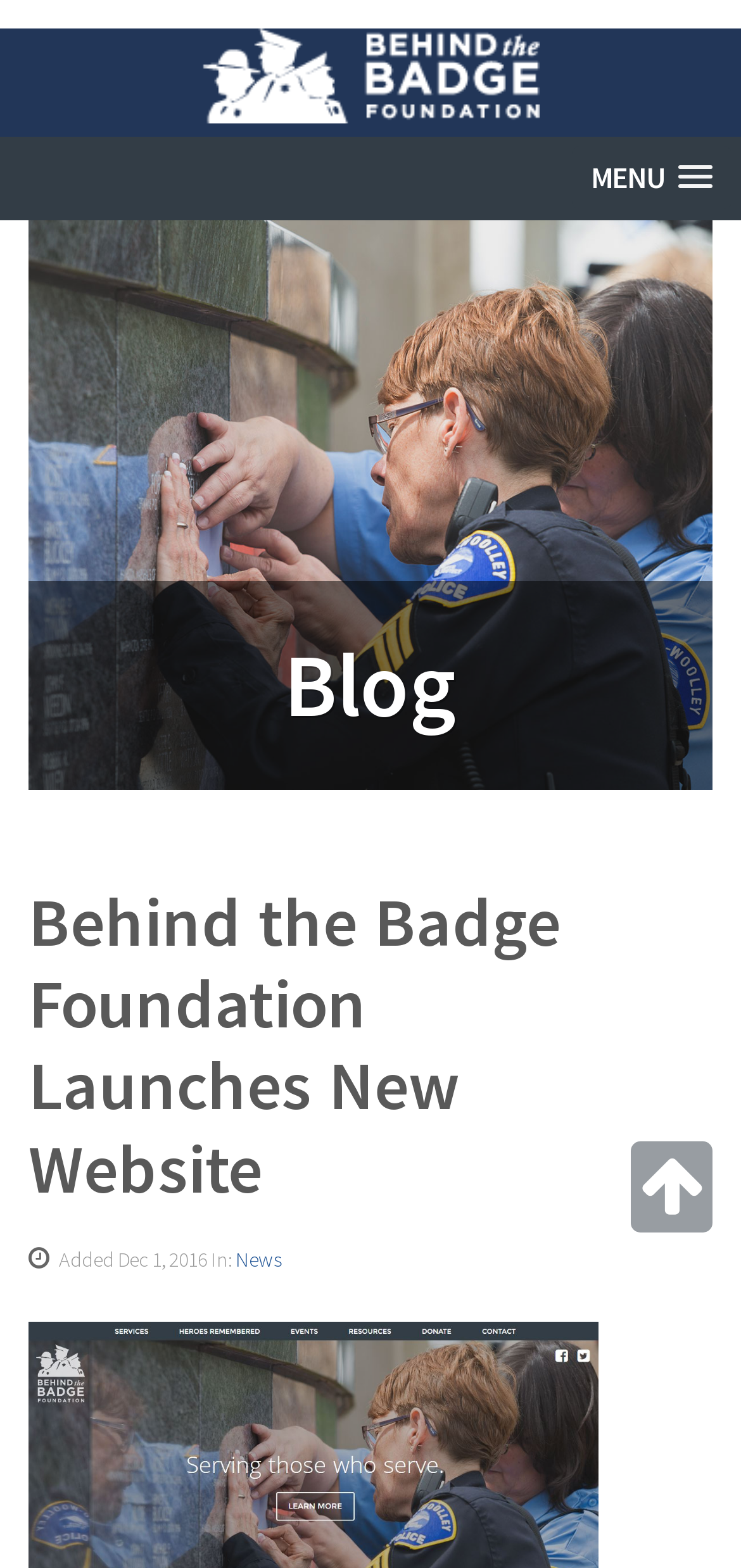Summarize the webpage in an elaborate manner.

The webpage is the new website of the Behind the Badge Foundation, with a prominent link to the foundation's name at the top left, accompanied by an image with the same name. At the top right, there is a "MENU" link that has a popup menu. 

Below the top section, there is a header that spans most of the width, containing two headings. The first heading is "Blog", and the second heading is the title of the webpage, "Behind the Badge Foundation Launches New Website". 

Further down, there is a section with a paragraph of text, which mentions a news article added on December 1, 2016, categorized under "News". This section is positioned above a social media link, represented by an icon, at the bottom right of the page.